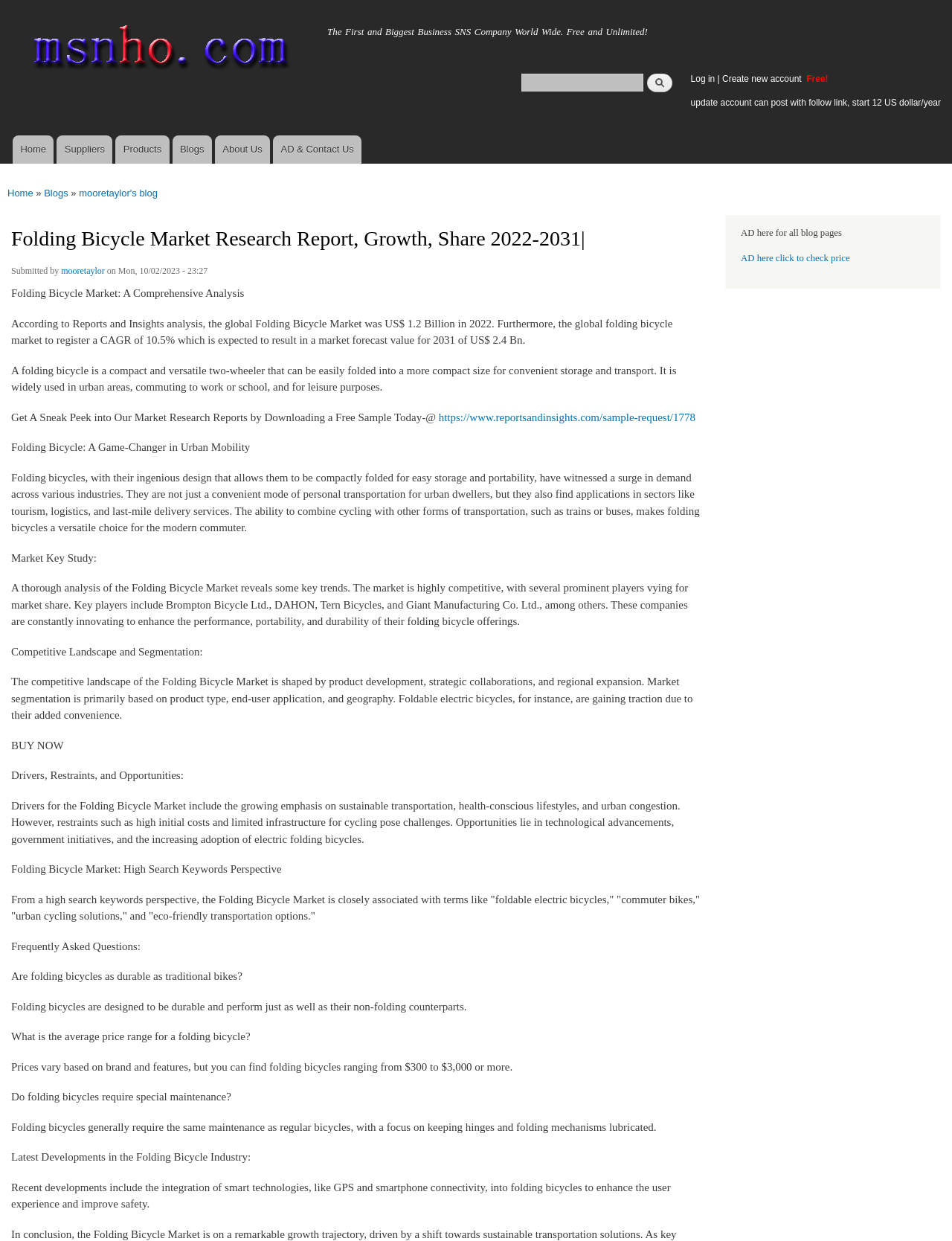Identify the bounding box coordinates necessary to click and complete the given instruction: "Log in".

[0.725, 0.059, 0.751, 0.067]